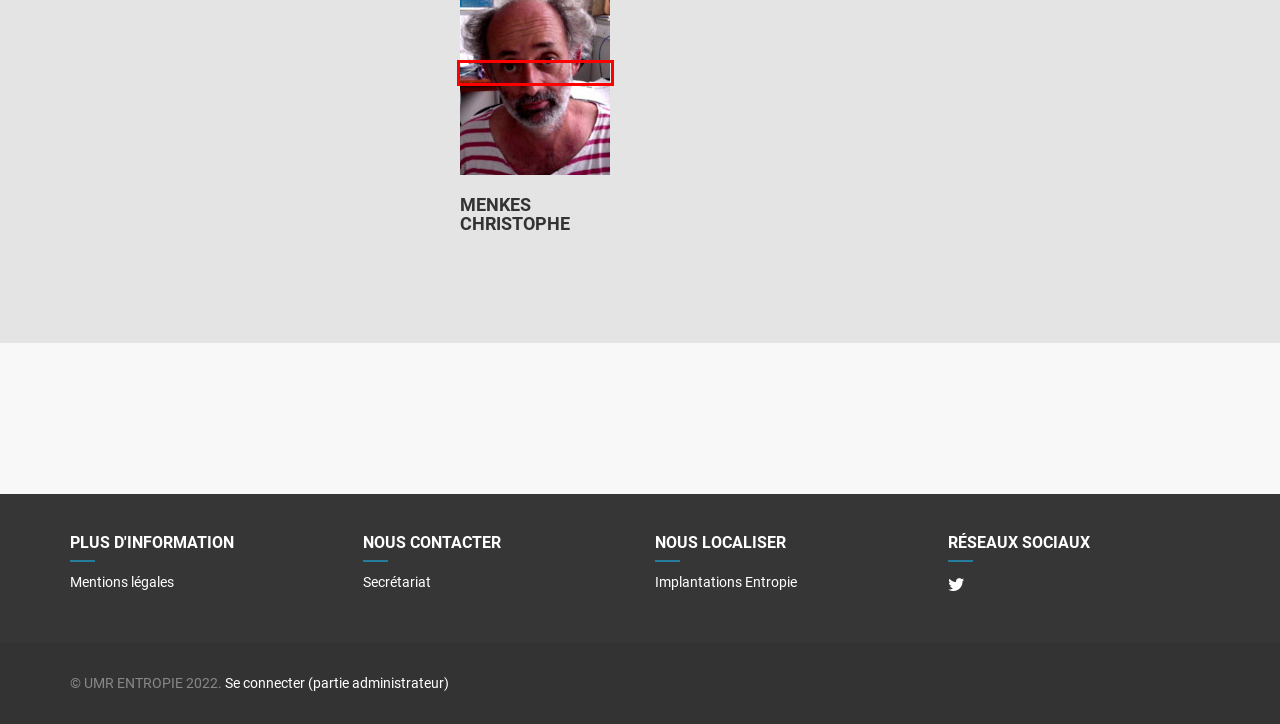A screenshot of a webpage is given, marked with a red bounding box around a UI element. Please select the most appropriate webpage description that fits the new page after clicking the highlighted element. Here are the candidates:
A. Mentions légales :: UMR ENTROPIE
B. Recrutements :: UMR ENTROPIE
C. Equipe :: UMR ENTROPIE
D. Contact :: UMR ENTROPIE
E. Connexion :: UMR ENTROPIE
F. Menkes Christophe :: UMR ENTROPIE
G. Actualités :: UMR ENTROPIE
H. Accueil - Université de La Réunion

F